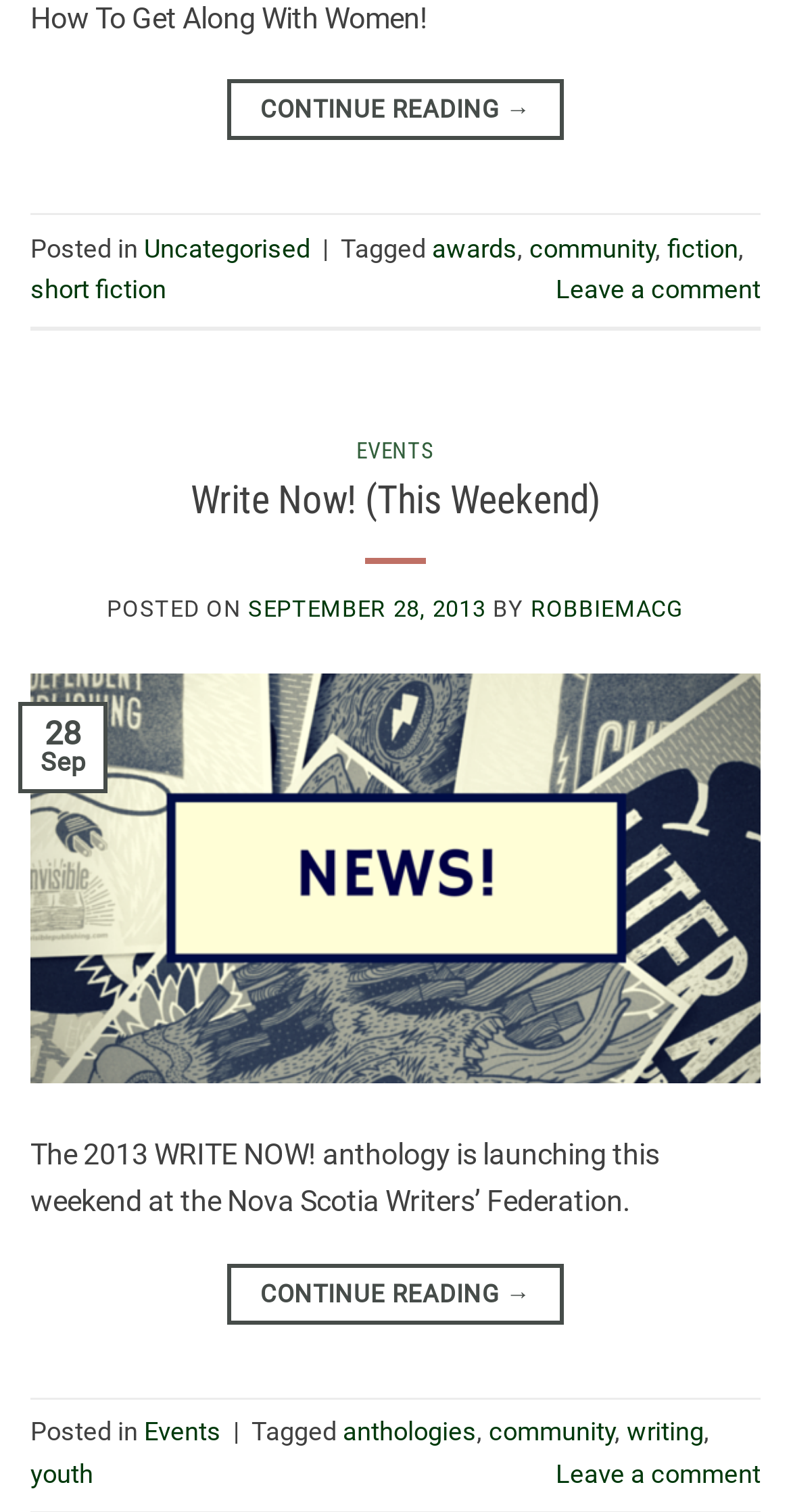What is the event mentioned in the webpage?
Please provide a single word or phrase as the answer based on the screenshot.

Write Now!